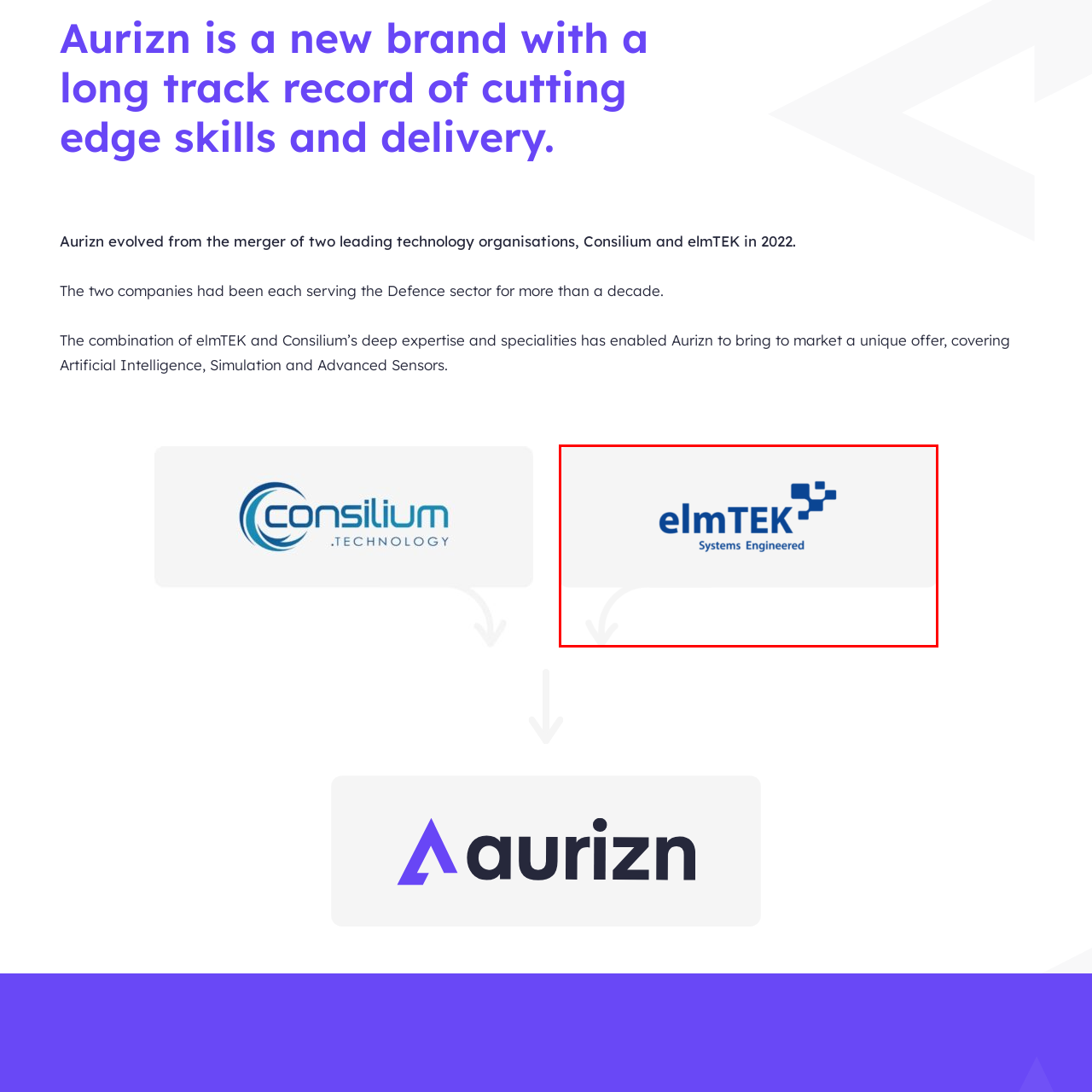Direct your attention to the image within the red boundary and answer the question with a single word or phrase:
What is the shape of the geometric motif?

Not specified